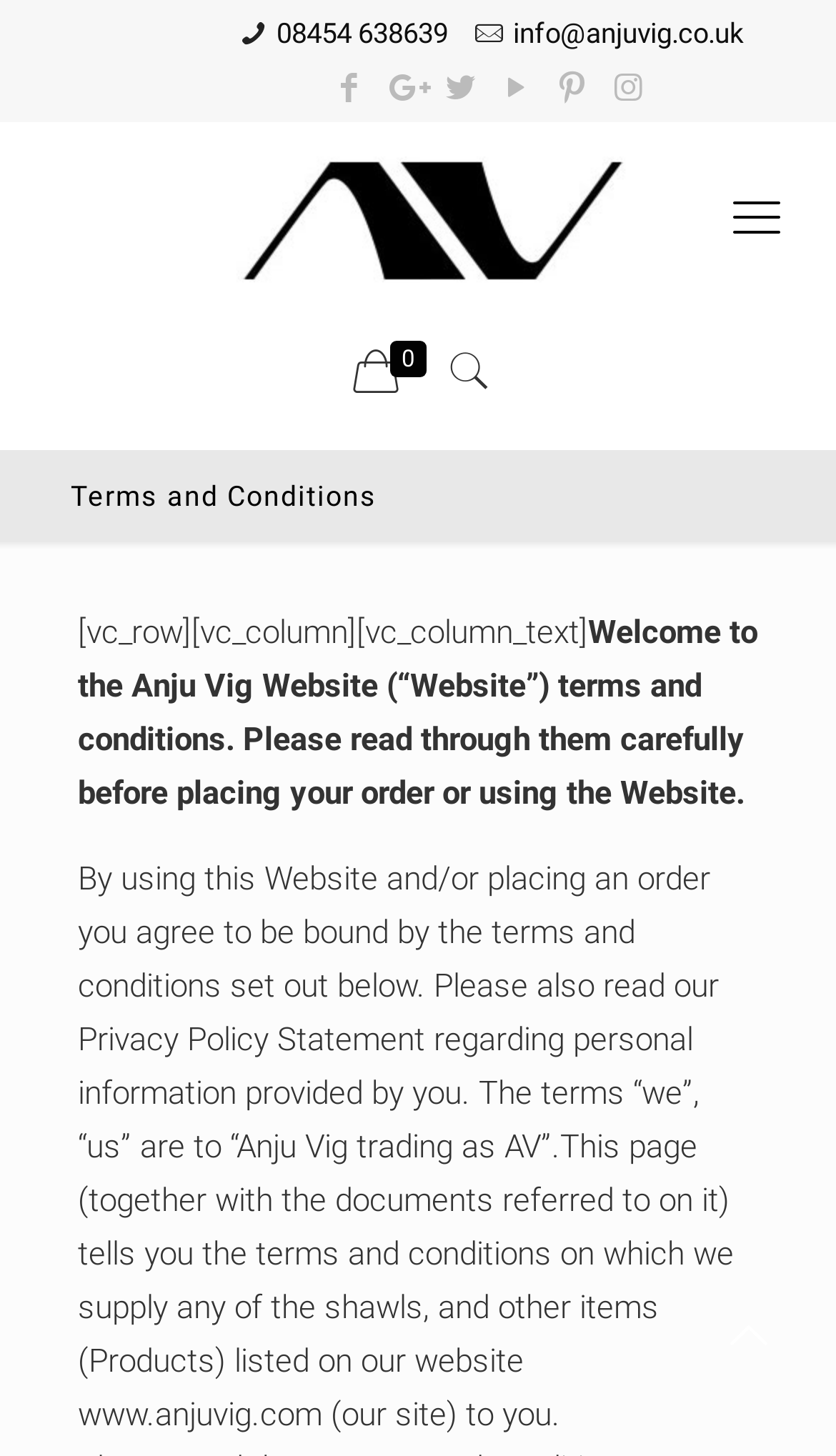What is the email address for contact? Please answer the question using a single word or phrase based on the image.

info@anjuvig.co.uk